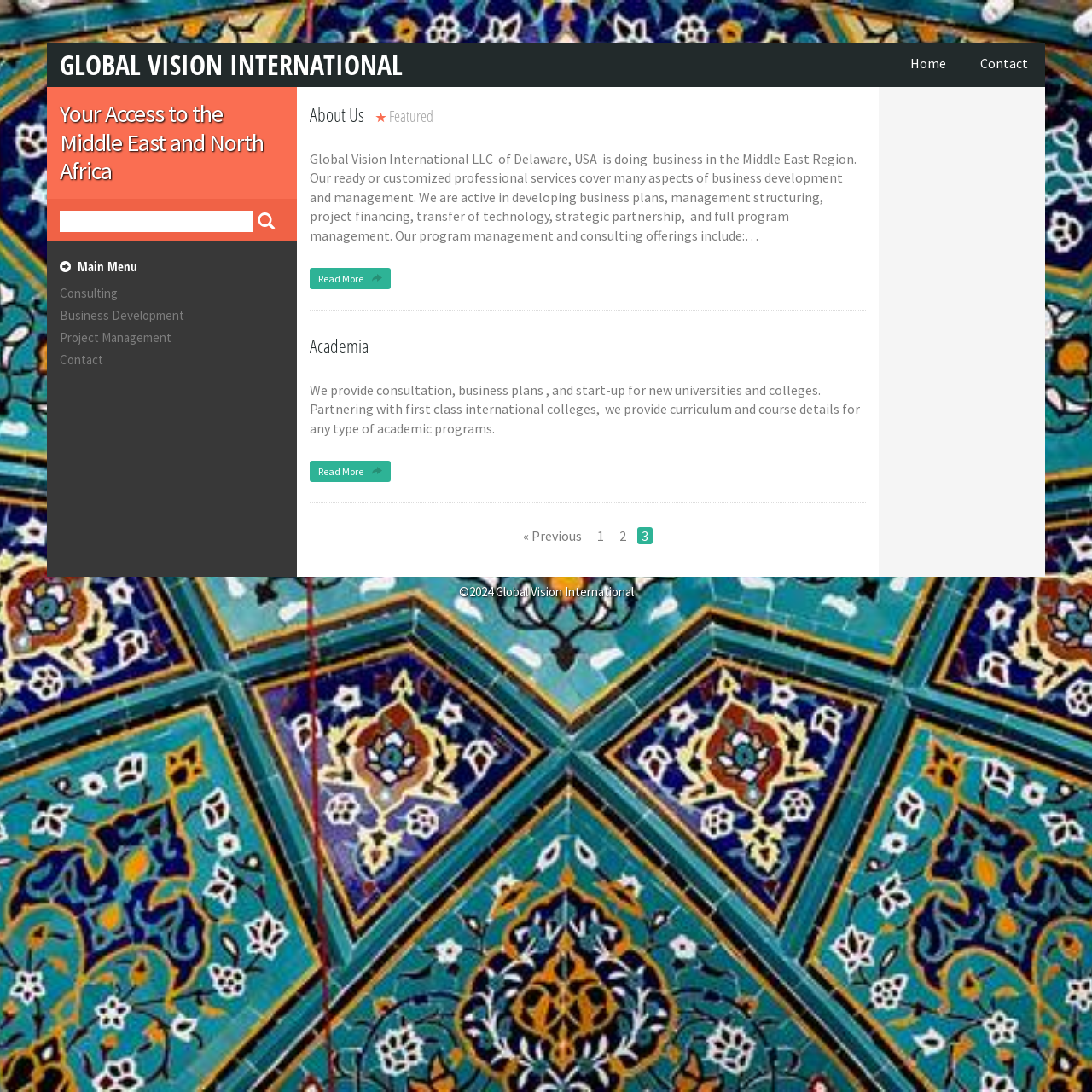Determine the coordinates of the bounding box for the clickable area needed to execute this instruction: "Click on the 'NorPolFactor – Polish-Norwegian Perceptions and Interactions' link".

None